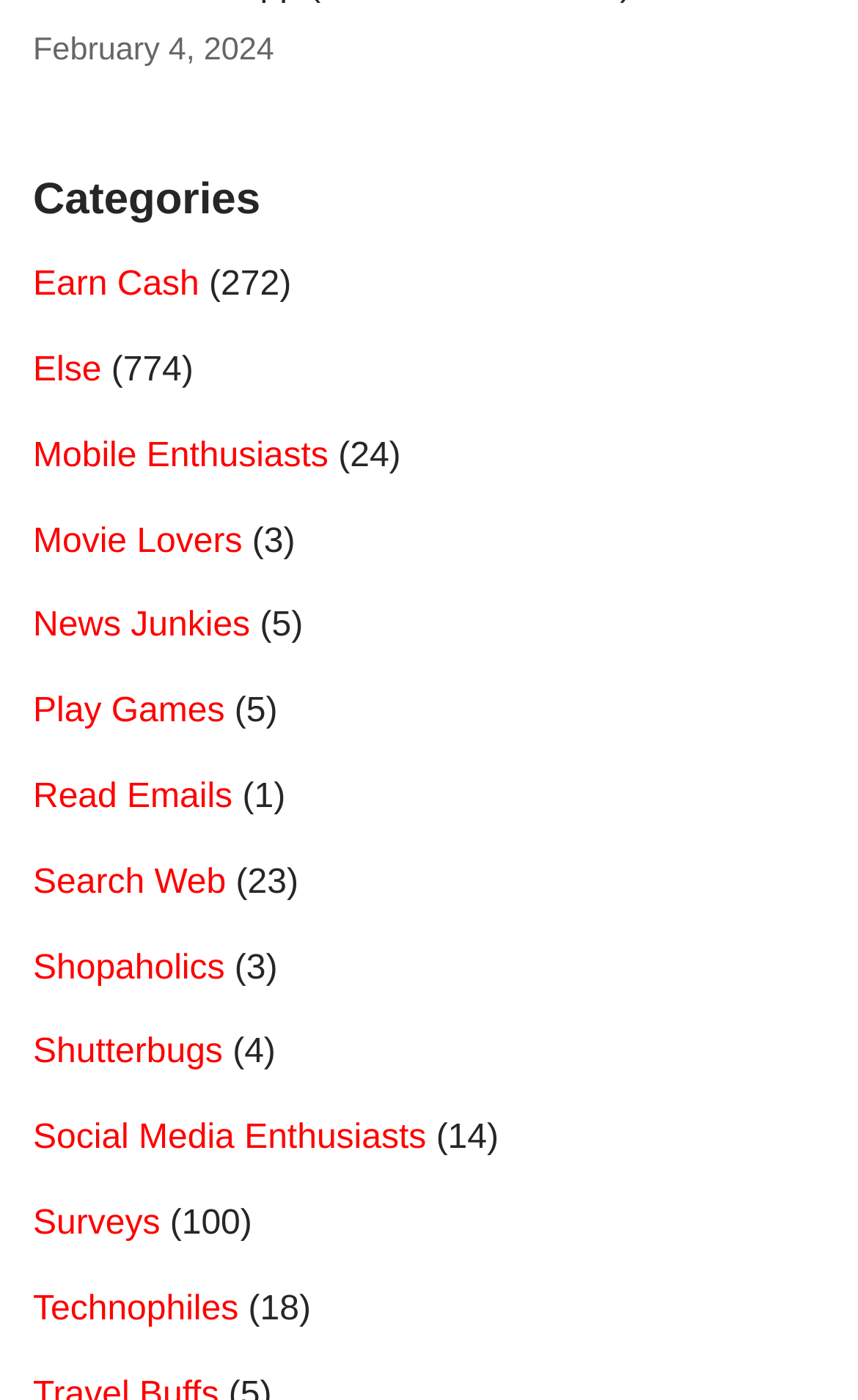Find the bounding box coordinates of the area to click in order to follow the instruction: "Visit Technophiles".

[0.038, 0.922, 0.278, 0.948]